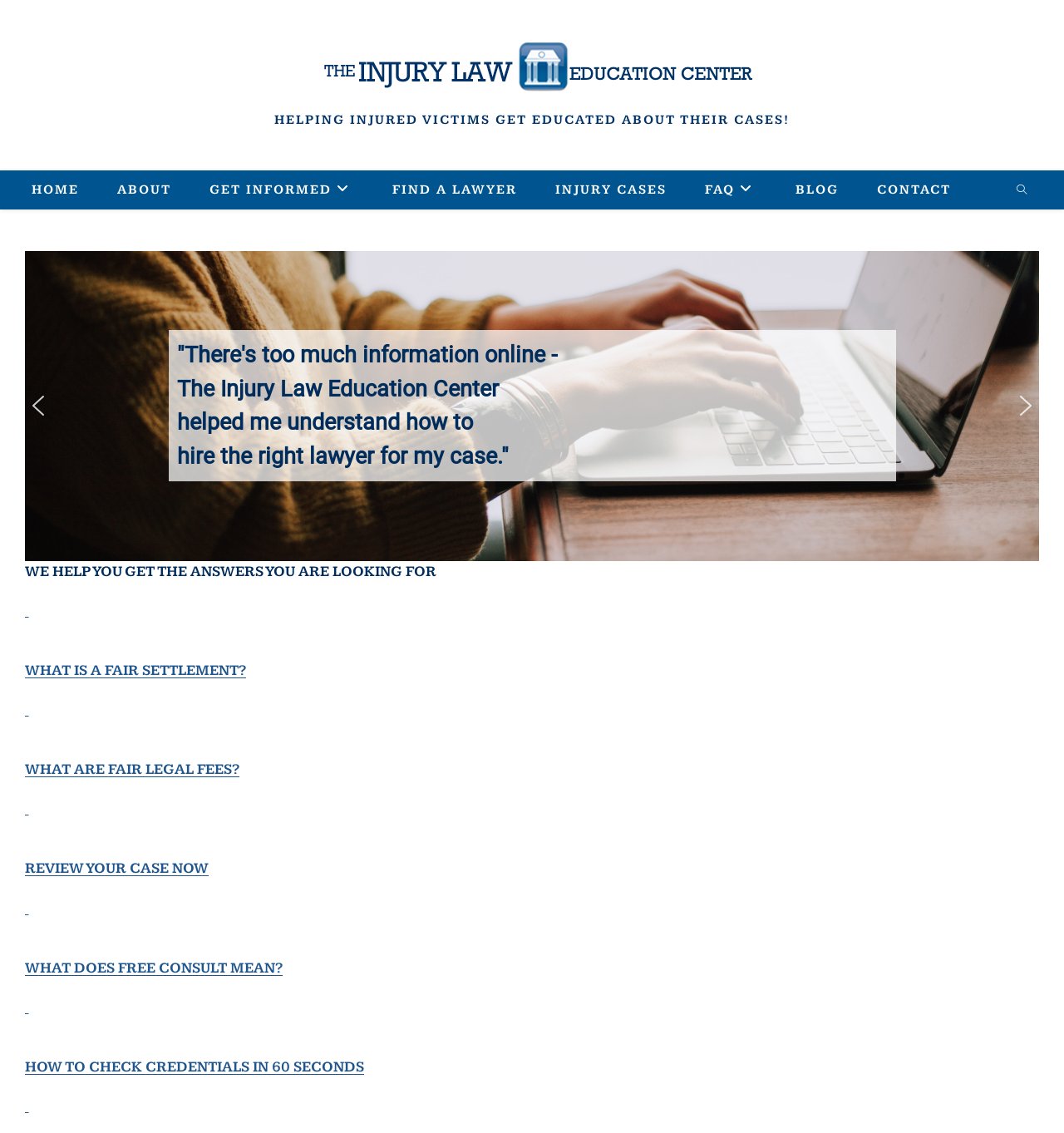Utilize the details in the image to thoroughly answer the following question: What is the name of the website?

I determined the name of the website by looking at the root element, which is a link with the text 'The Injury Law Education Center'. This text is also accompanied by an image with the same name, indicating that it is the logo of the website.